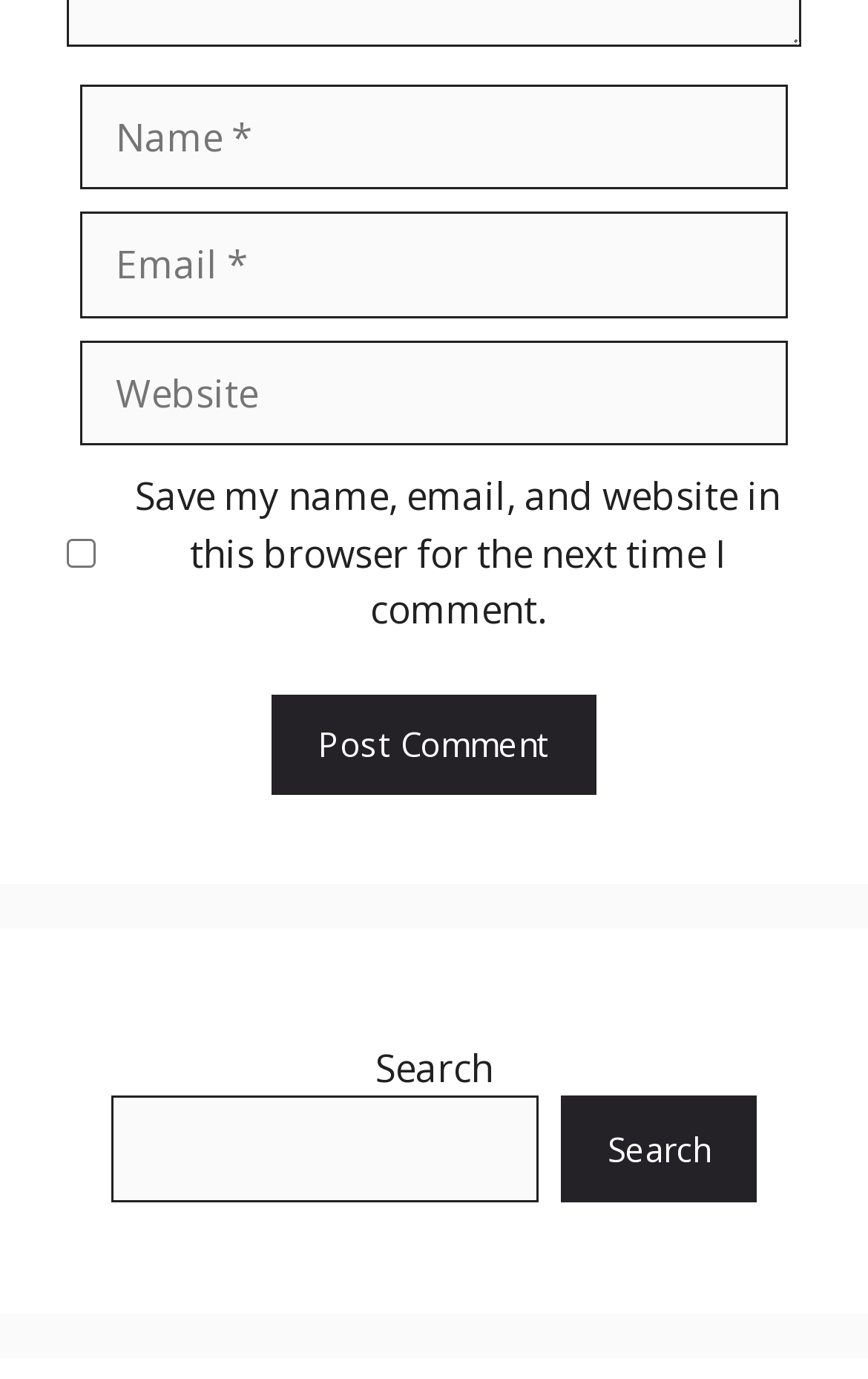Find the bounding box of the UI element described as: "parent_node: Comment name="url" placeholder="Website"". The bounding box coordinates should be given as four float values between 0 and 1, i.e., [left, top, right, bottom].

[0.092, 0.247, 0.908, 0.324]